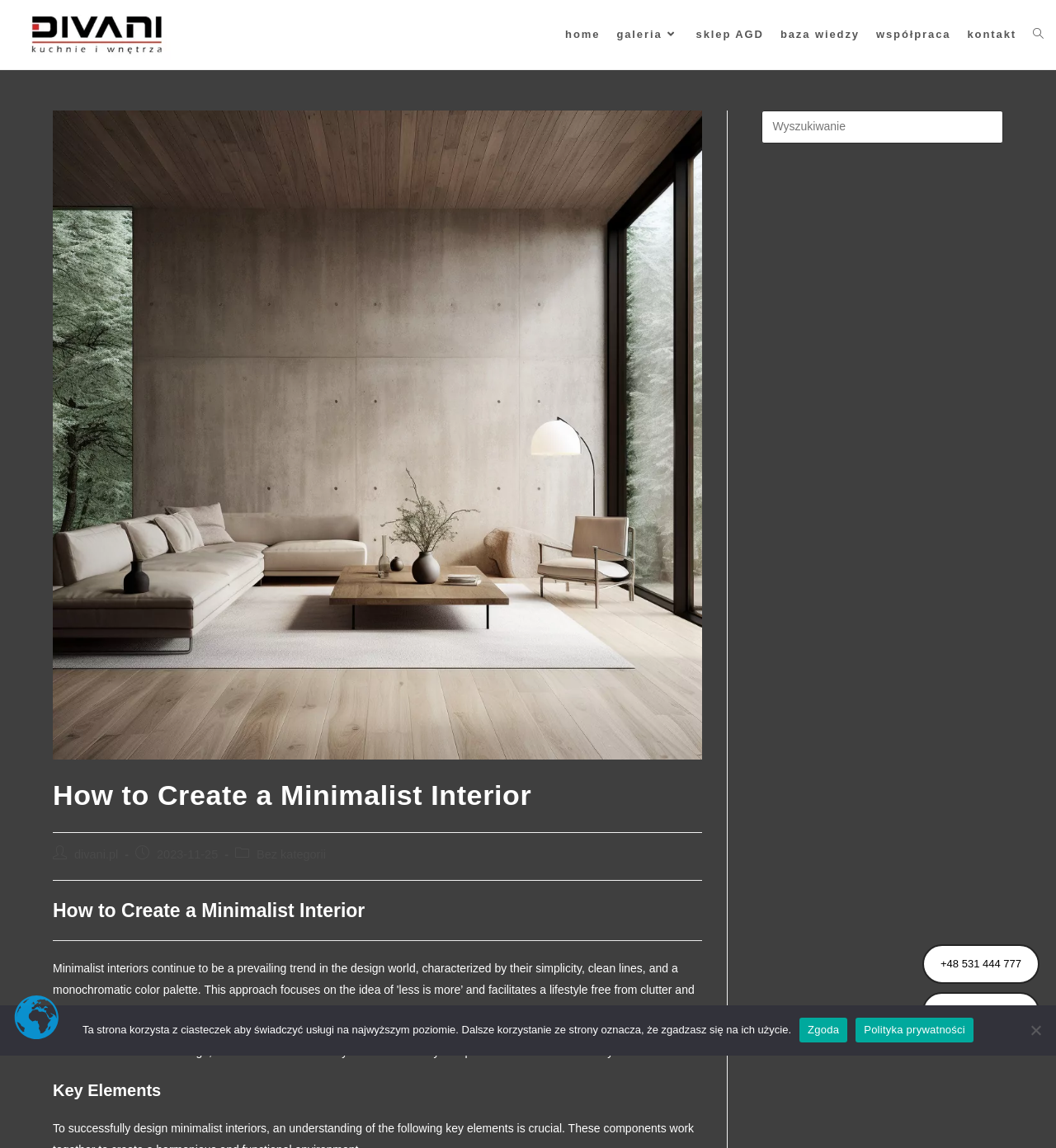Can you find the bounding box coordinates for the element to click on to achieve the instruction: "View gallery"?

[0.576, 0.0, 0.651, 0.06]